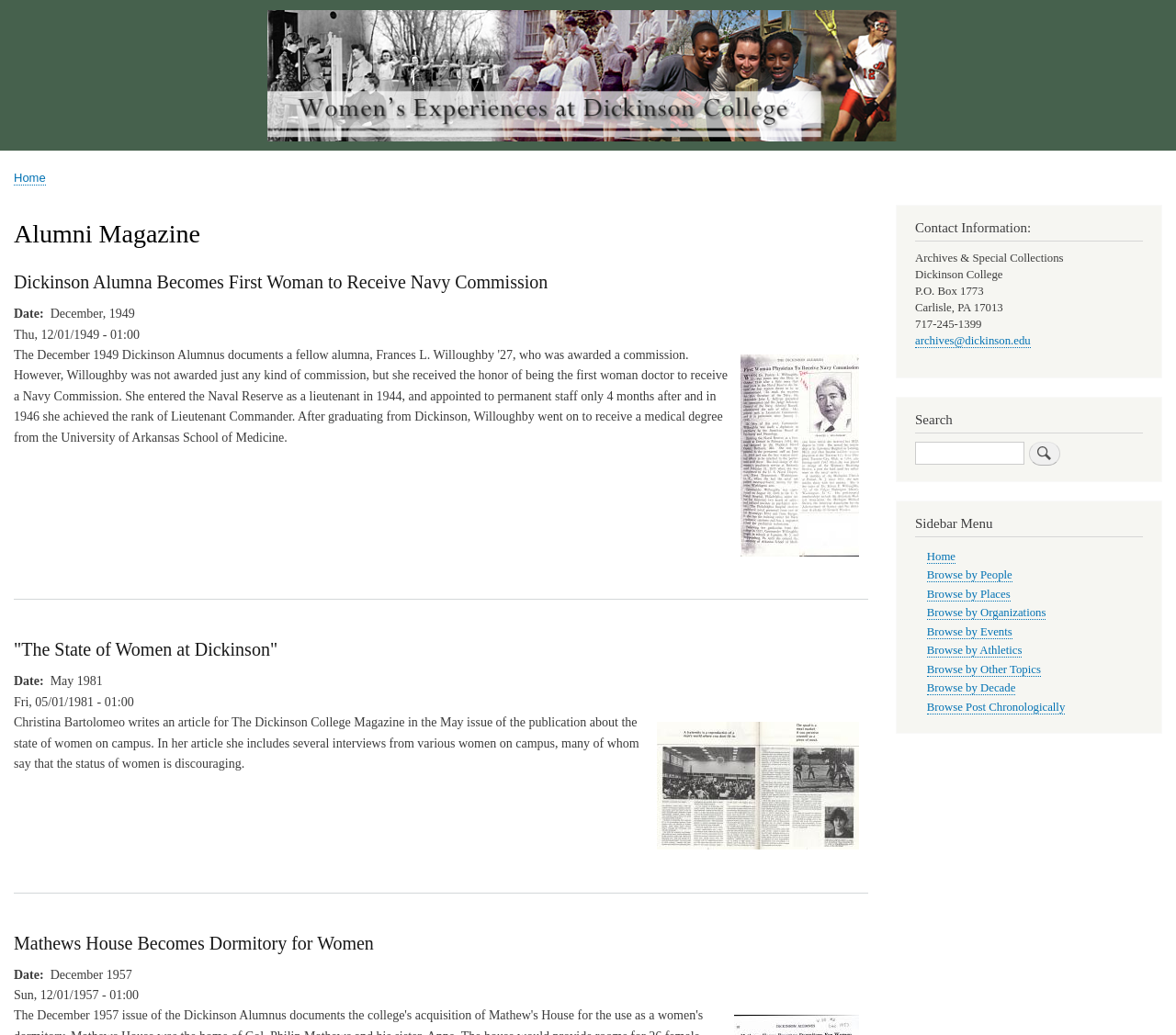Provide your answer in a single word or phrase: 
What is the title of the first article?

Dickinson Alumna Becomes First Woman to Receive Navy Commission